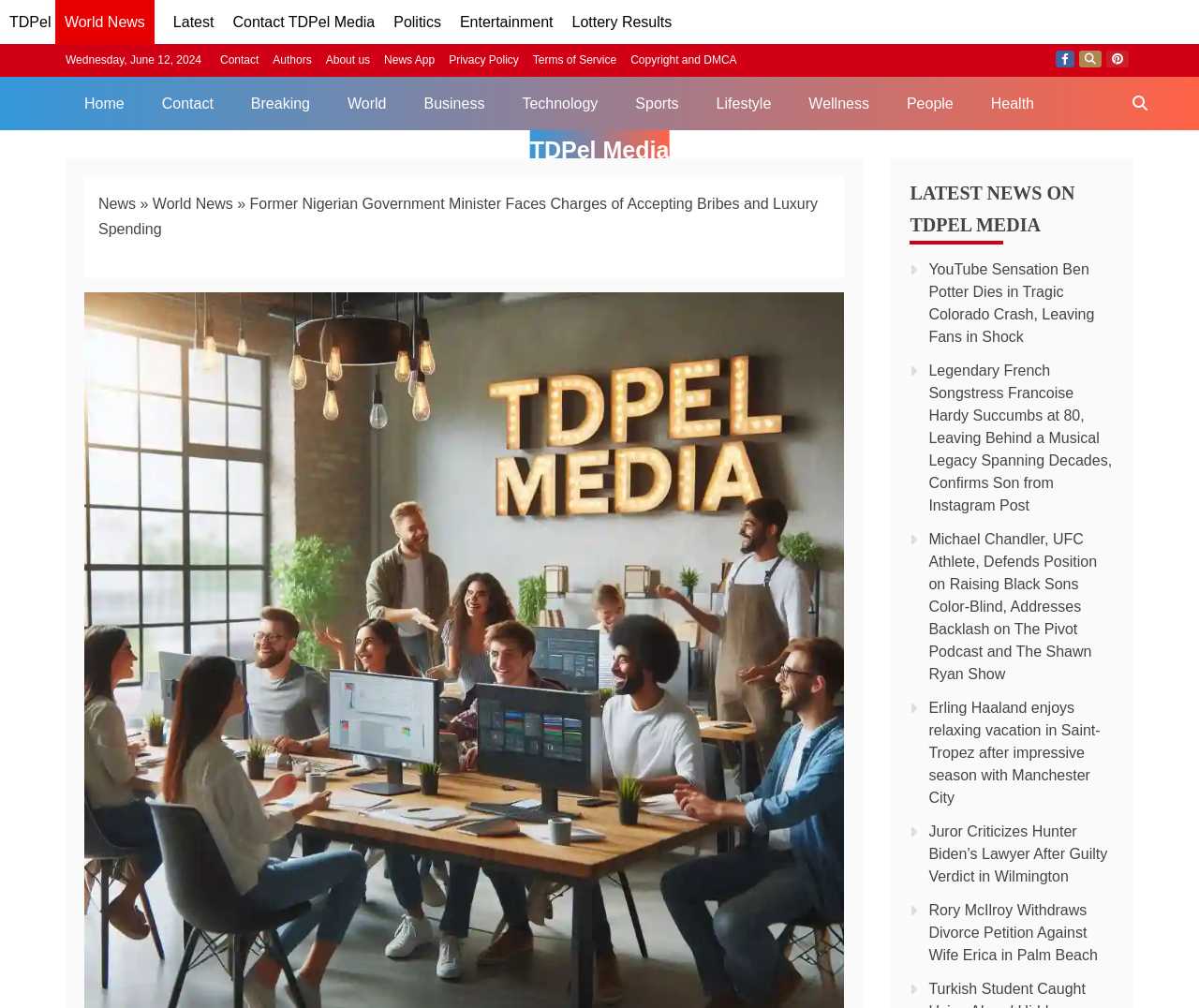What is the topic of the first news article?
Using the image as a reference, answer with just one word or a short phrase.

YouTube Sensation Ben Potter